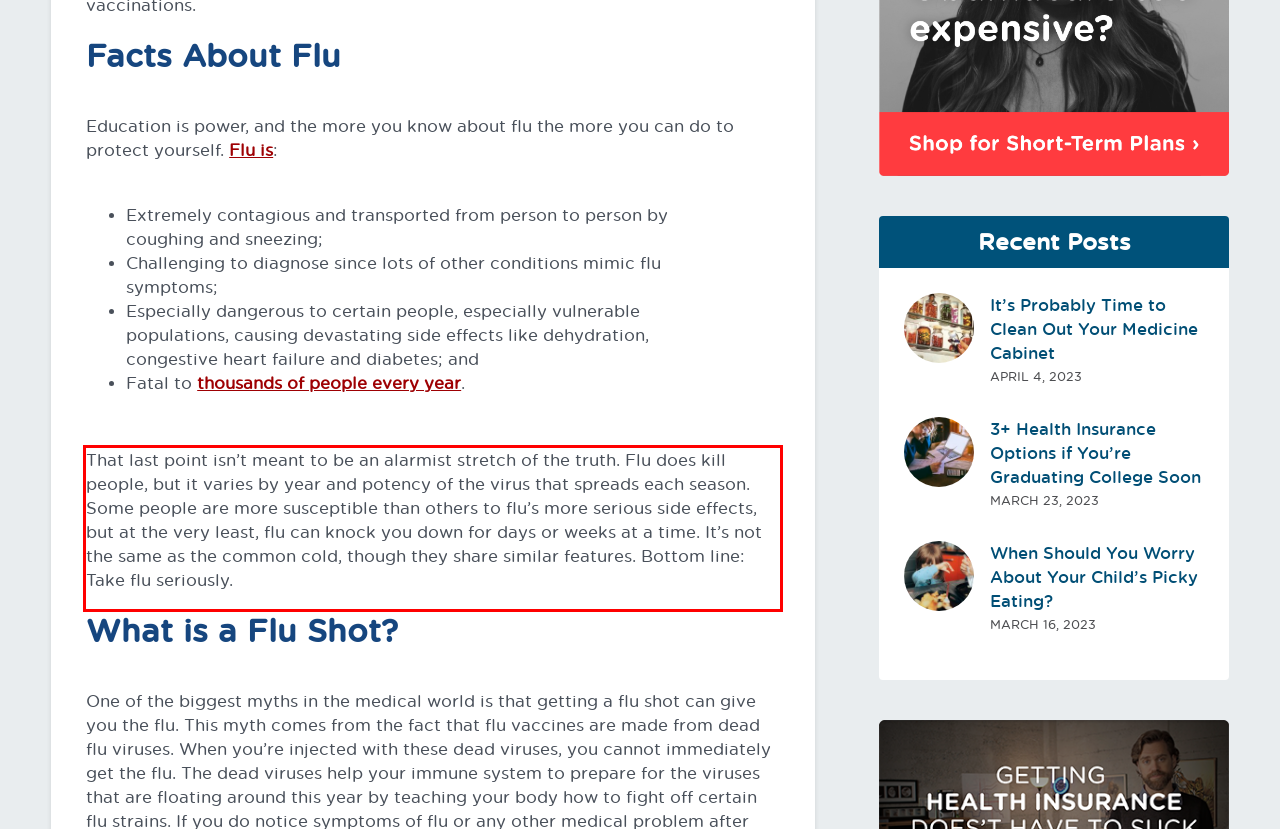Examine the screenshot of the webpage, locate the red bounding box, and perform OCR to extract the text contained within it.

That last point isn’t meant to be an alarmist stretch of the truth. Flu does kill people, but it varies by year and potency of the virus that spreads each season. Some people are more susceptible than others to flu’s more serious side effects, but at the very least, flu can knock you down for days or weeks at a time. It’s not the same as the common cold, though they share similar features. Bottom line: Take flu seriously.